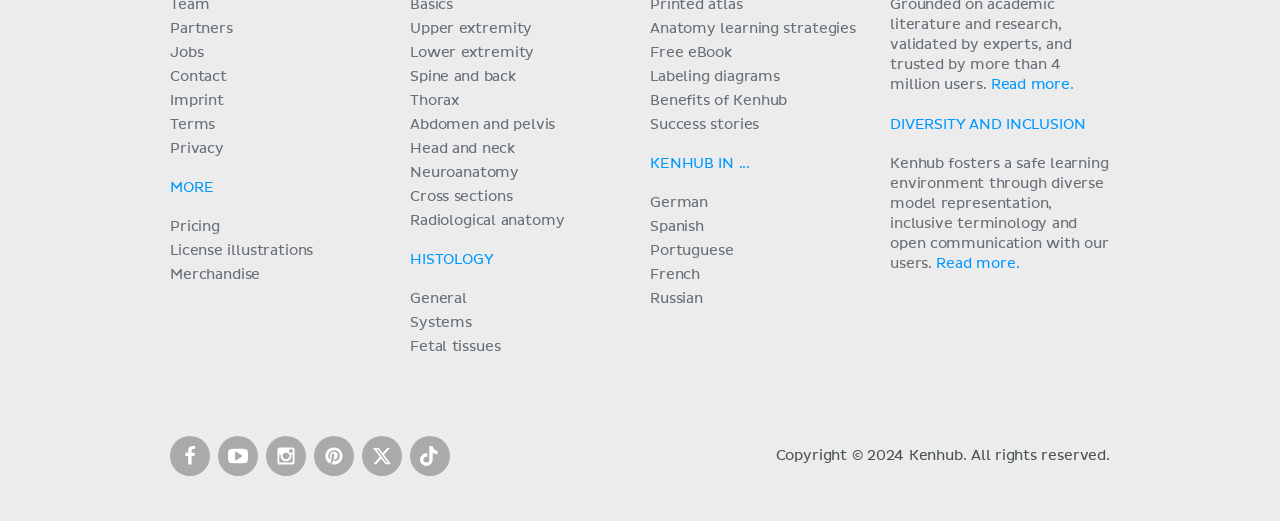Please provide a comprehensive response to the question below by analyzing the image: 
How many social media links are there?

I counted the number of social media links at the bottom of the webpage, which are Facebook, Youtube, Instagram, Pinterest, Twitter, and Tiktok.